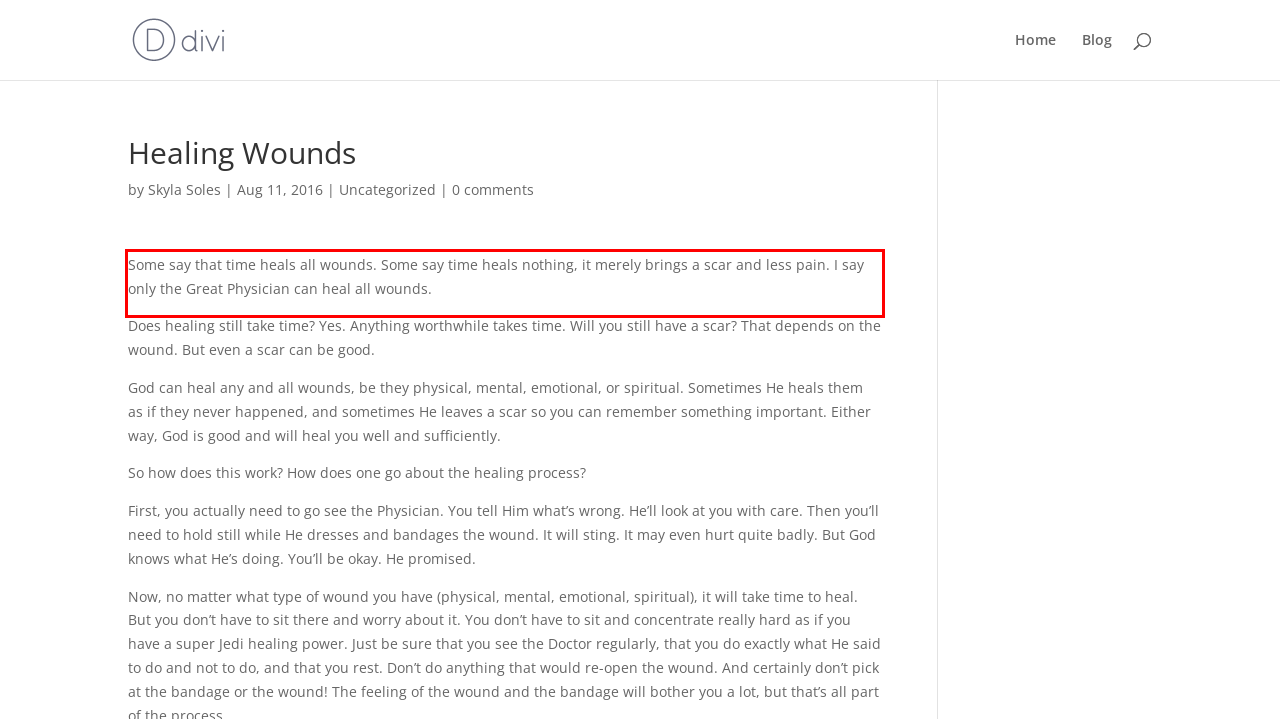You are provided with a webpage screenshot that includes a red rectangle bounding box. Extract the text content from within the bounding box using OCR.

Some say that time heals all wounds. Some say time heals nothing, it merely brings a scar and less pain. I say only the Great Physician can heal all wounds.